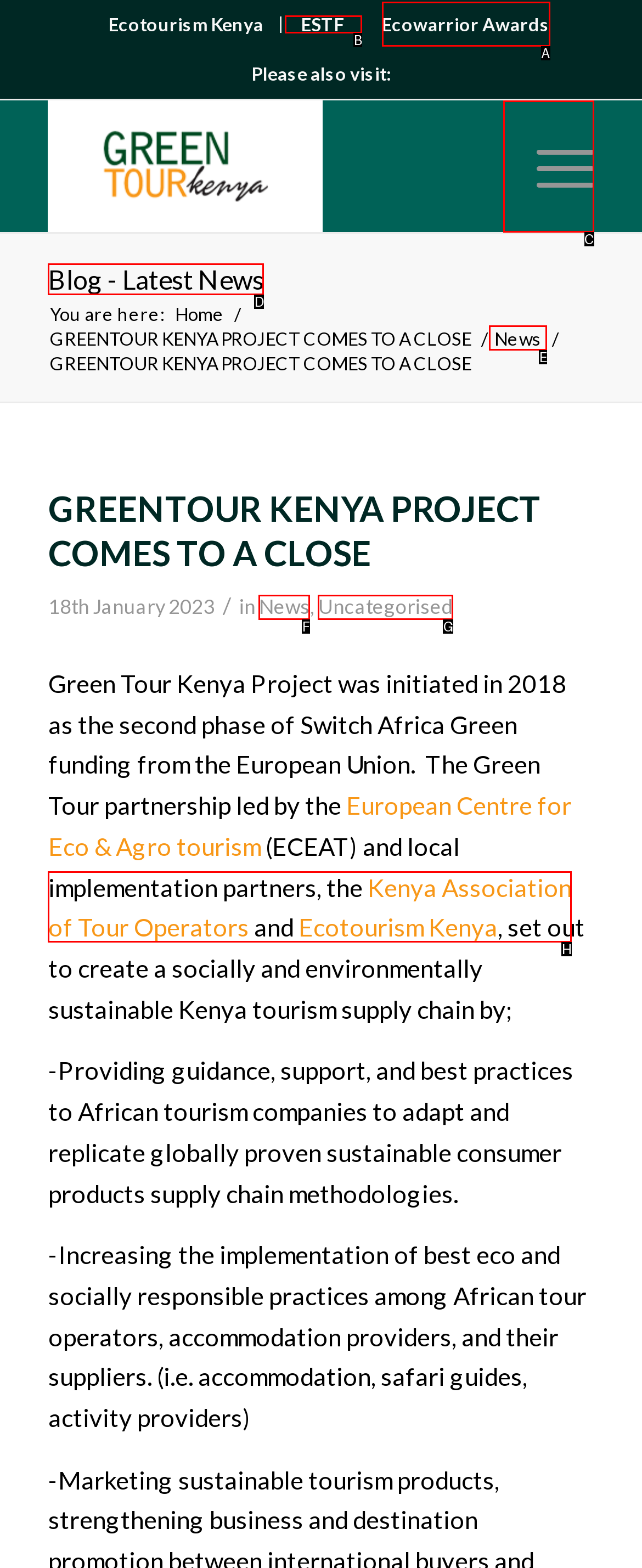For the task: Learn about ESTF, identify the HTML element to click.
Provide the letter corresponding to the right choice from the given options.

B